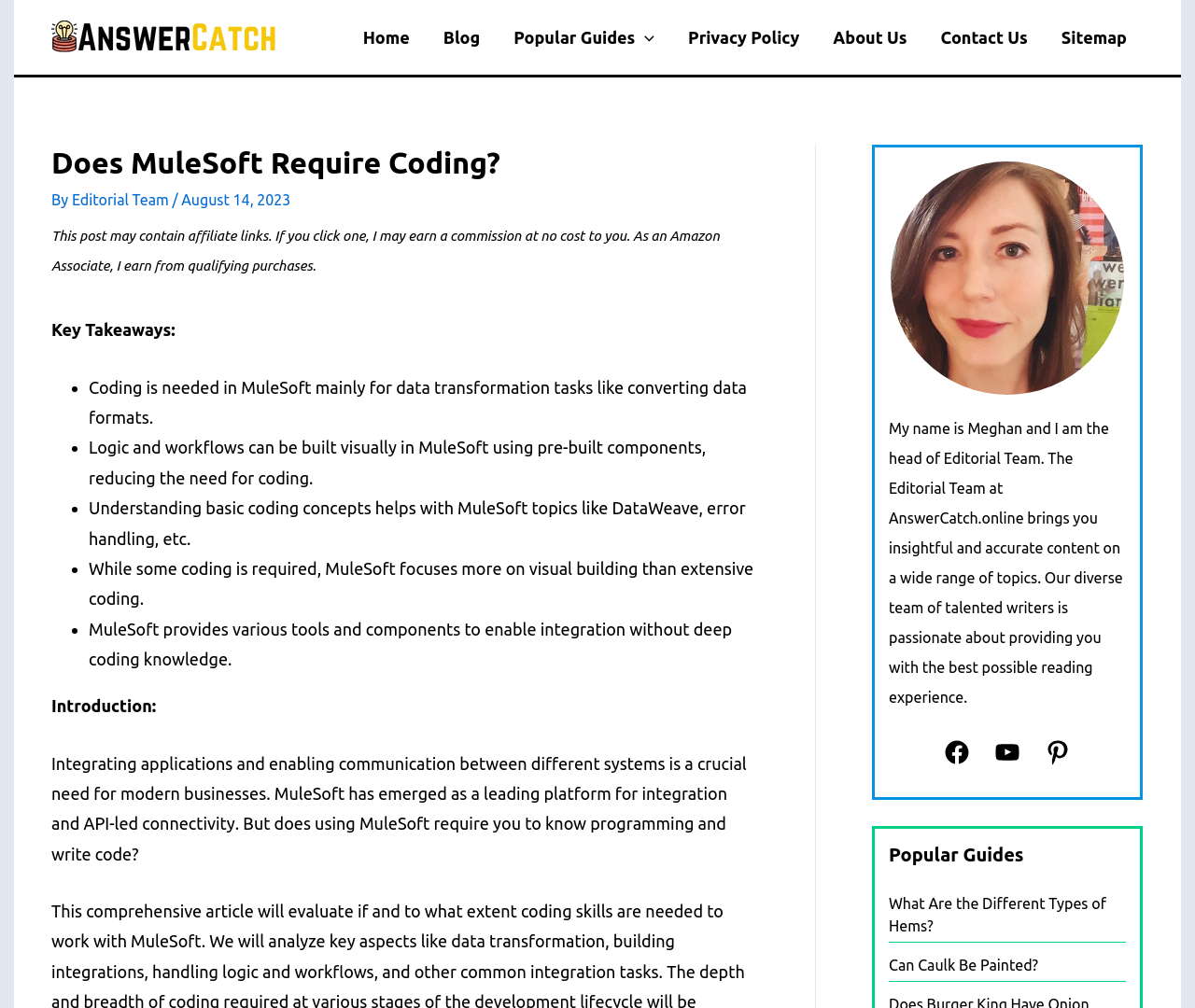Respond to the question below with a single word or phrase:
What is the name of the head of Editorial Team?

Meghan